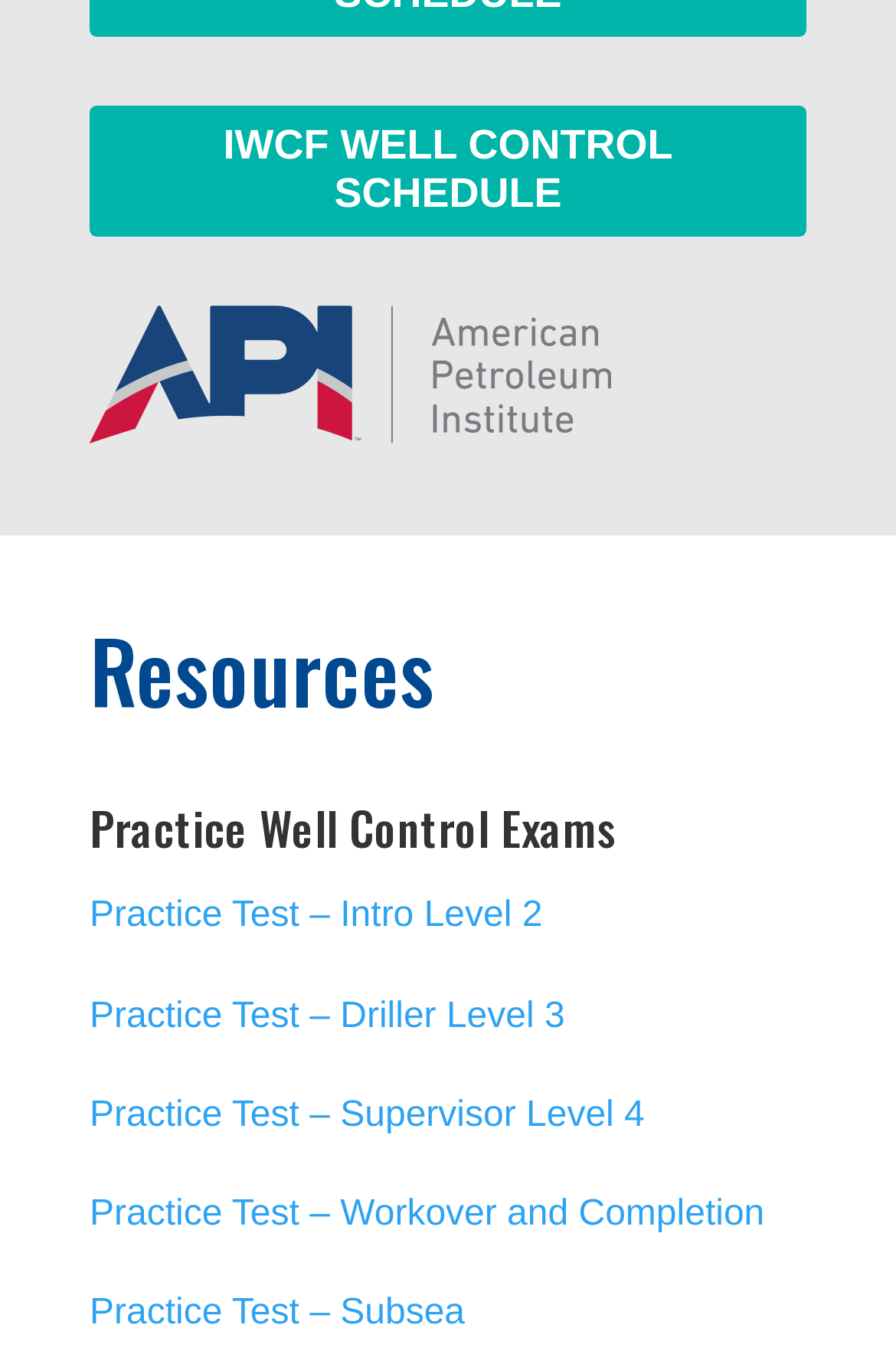How many practice well control exams are available?
Using the information from the image, answer the question thoroughly.

There are five link elements with the text 'Practice Test – ...' which are 'Intro Level 2', 'Driller Level 3', 'Supervisor Level 4', 'Workover and Completion', and 'Subsea', indicating five practice well control exams are available.